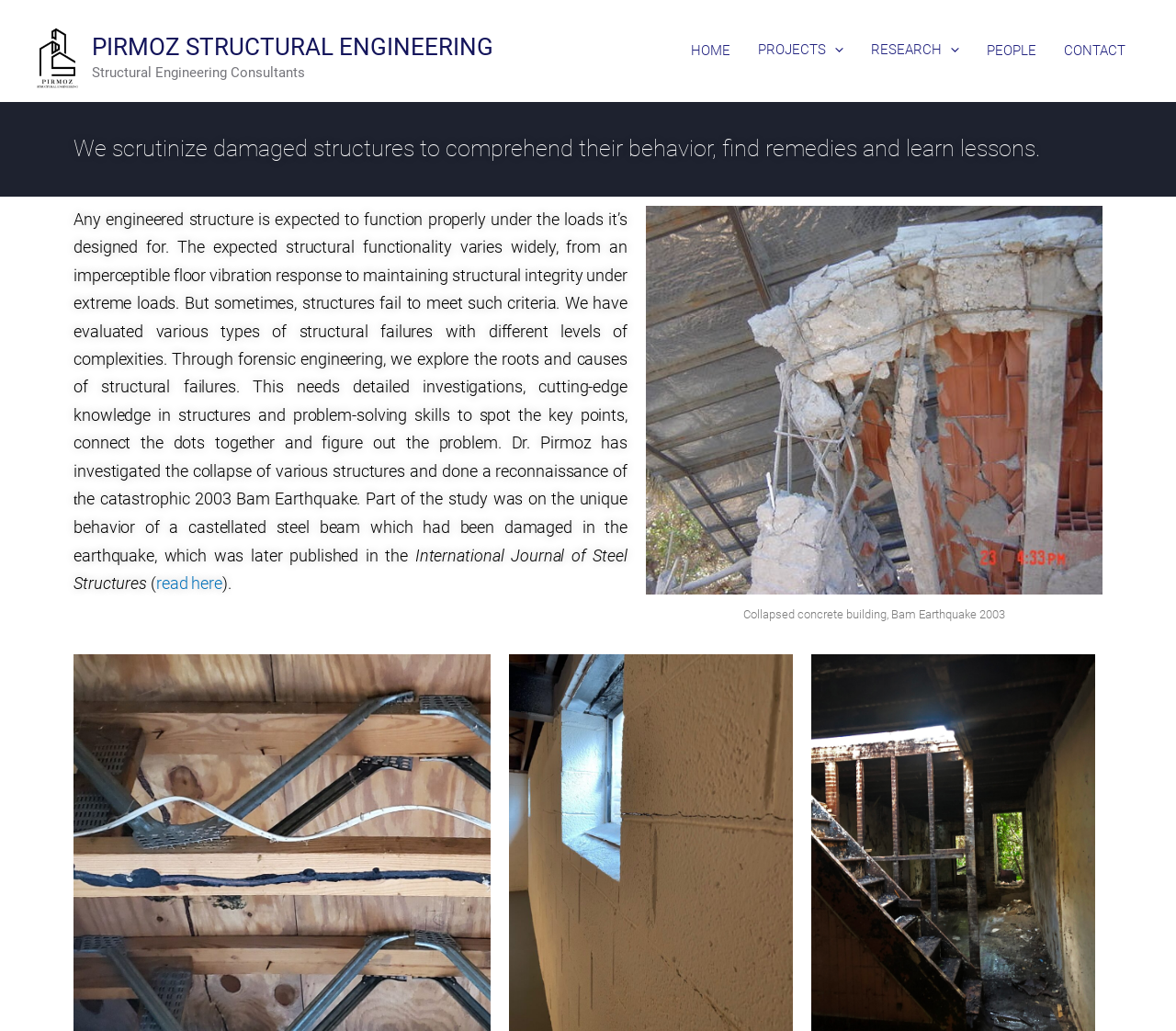Identify the bounding box coordinates of the clickable region necessary to fulfill the following instruction: "Navigate to the HOME page". The bounding box coordinates should be four float numbers between 0 and 1, i.e., [left, top, right, bottom].

[0.576, 0.049, 0.633, 0.071]